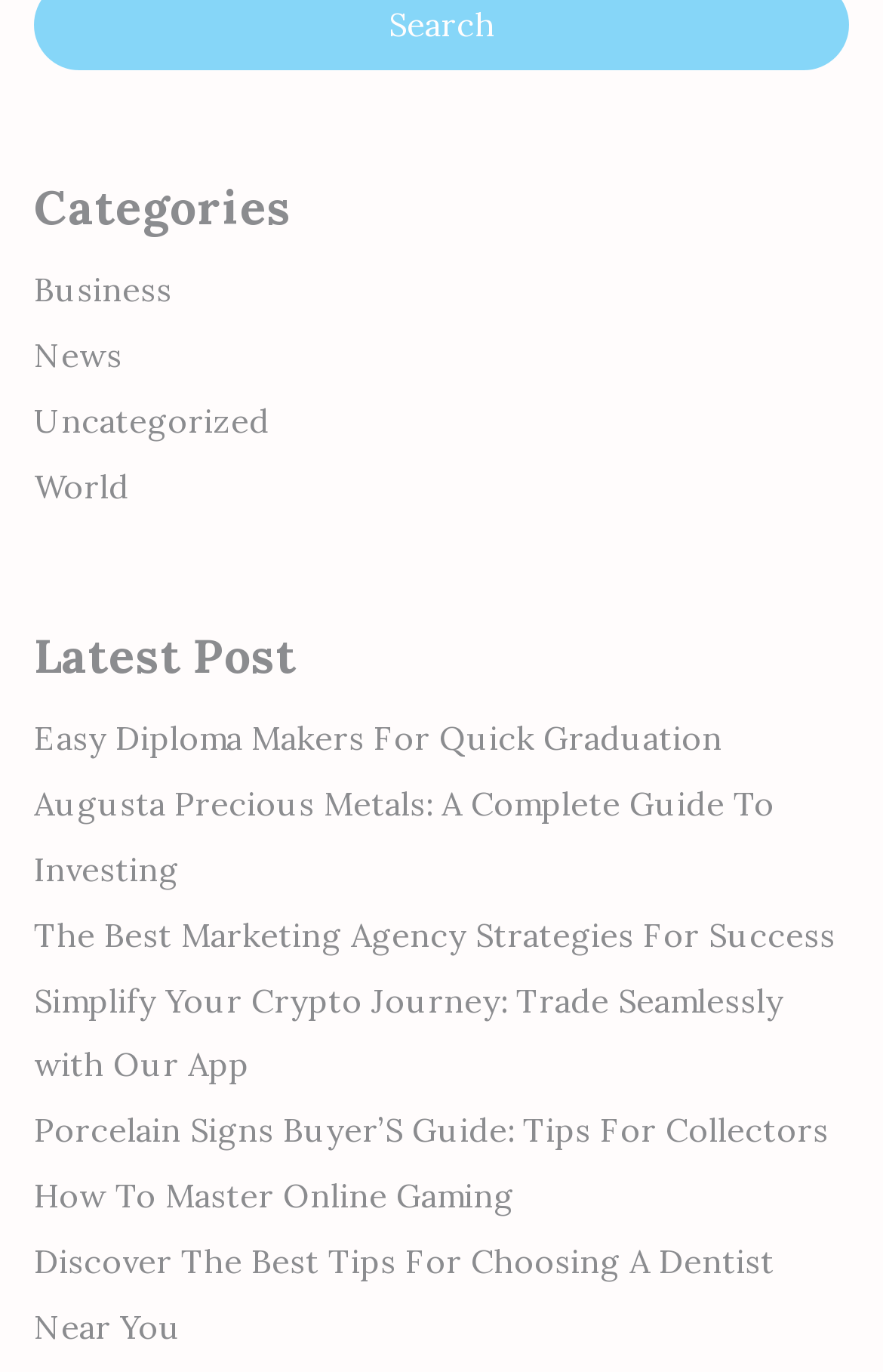Please provide the bounding box coordinates for the element that needs to be clicked to perform the following instruction: "Discover World news". The coordinates should be given as four float numbers between 0 and 1, i.e., [left, top, right, bottom].

[0.038, 0.34, 0.146, 0.369]